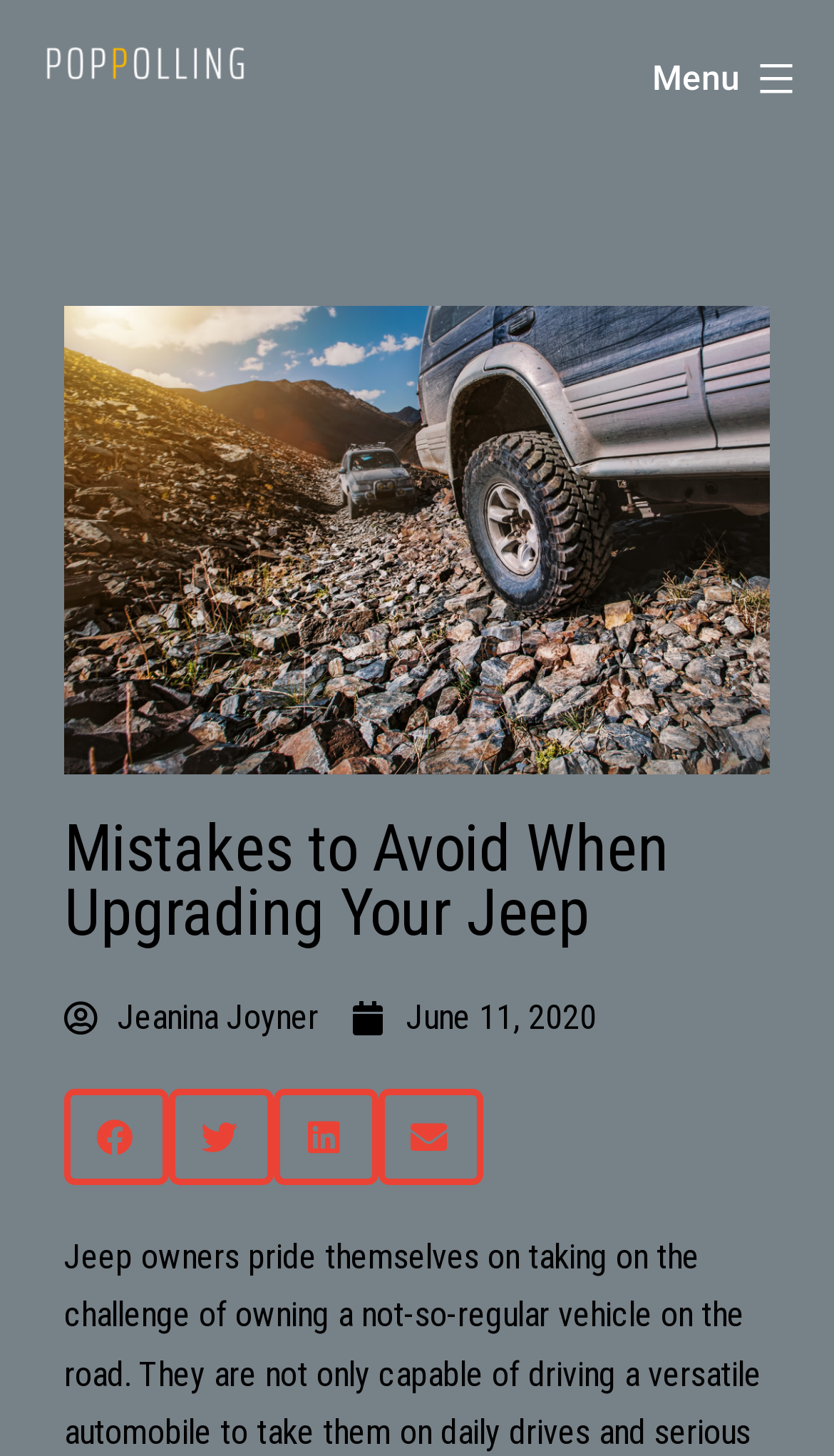Please reply to the following question using a single word or phrase: 
How many social media sharing buttons are there?

4